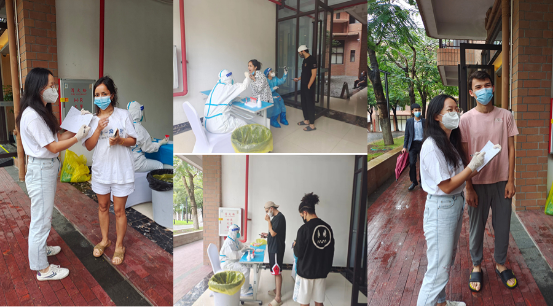Elaborate on the details you observe in the image.

The image captures a series of scenes showcasing the proactive efforts of the BRS party branch in organizing anti-epidemic initiatives on campus. In the upper left corner, two individuals are engaged in a discussion, both wearing masks, highlighting the importance of communication in health regulations. Nearby, a health worker in protective gear assists a student, reinforcing safety protocols. 

The bottom left features a dedicated setup where additional health personnel are attending to students, emphasizing the organized, collaborative environment aimed at ensuring safety. To the right, two students wearing masks are seen speaking with each other, further underlining the community's commitment to following health measures in the face of ongoing challenges. This collage illustrates the college's dedication to maintaining health and safety for all faculty and students during a critical time.